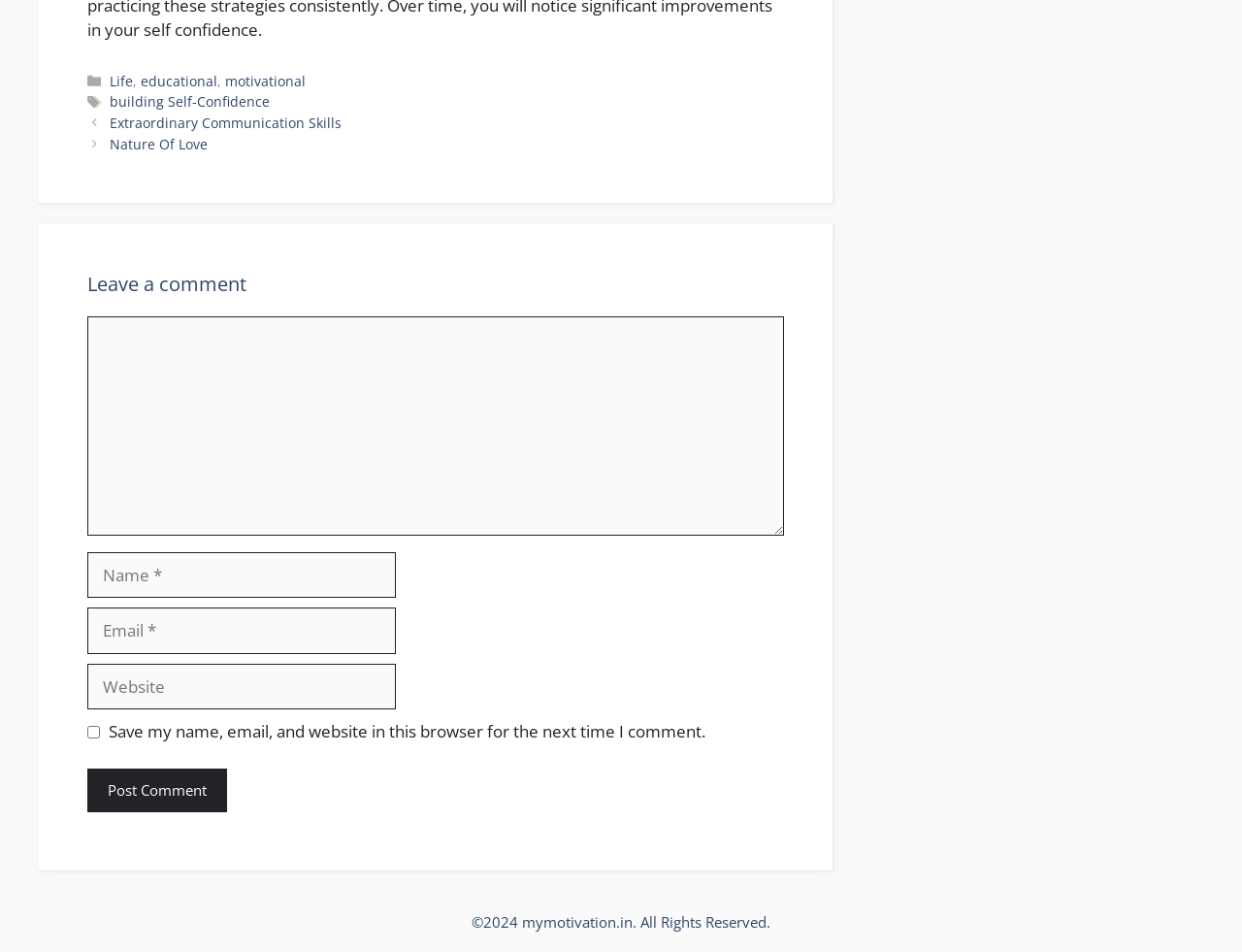Please indicate the bounding box coordinates for the clickable area to complete the following task: "Leave a comment". The coordinates should be specified as four float numbers between 0 and 1, i.e., [left, top, right, bottom].

[0.07, 0.287, 0.631, 0.312]